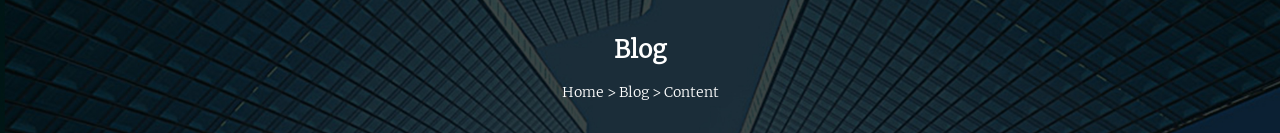What is the purpose of the navigational breadcrumbs? Refer to the image and provide a one-word or short phrase answer.

Guide users